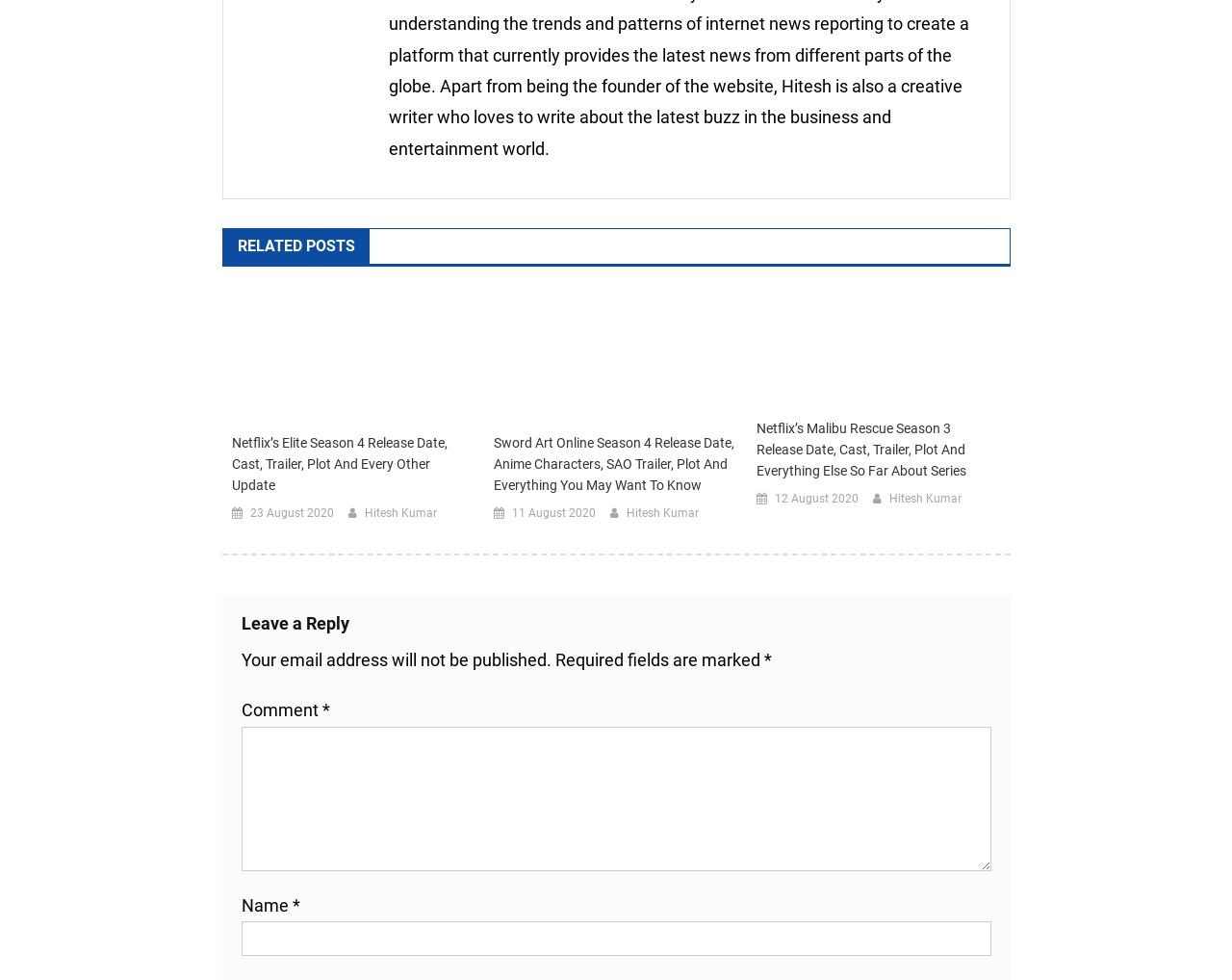Give a short answer to this question using one word or a phrase:
What is the release date of Malibu Rescue Season 3?

12 August 2020